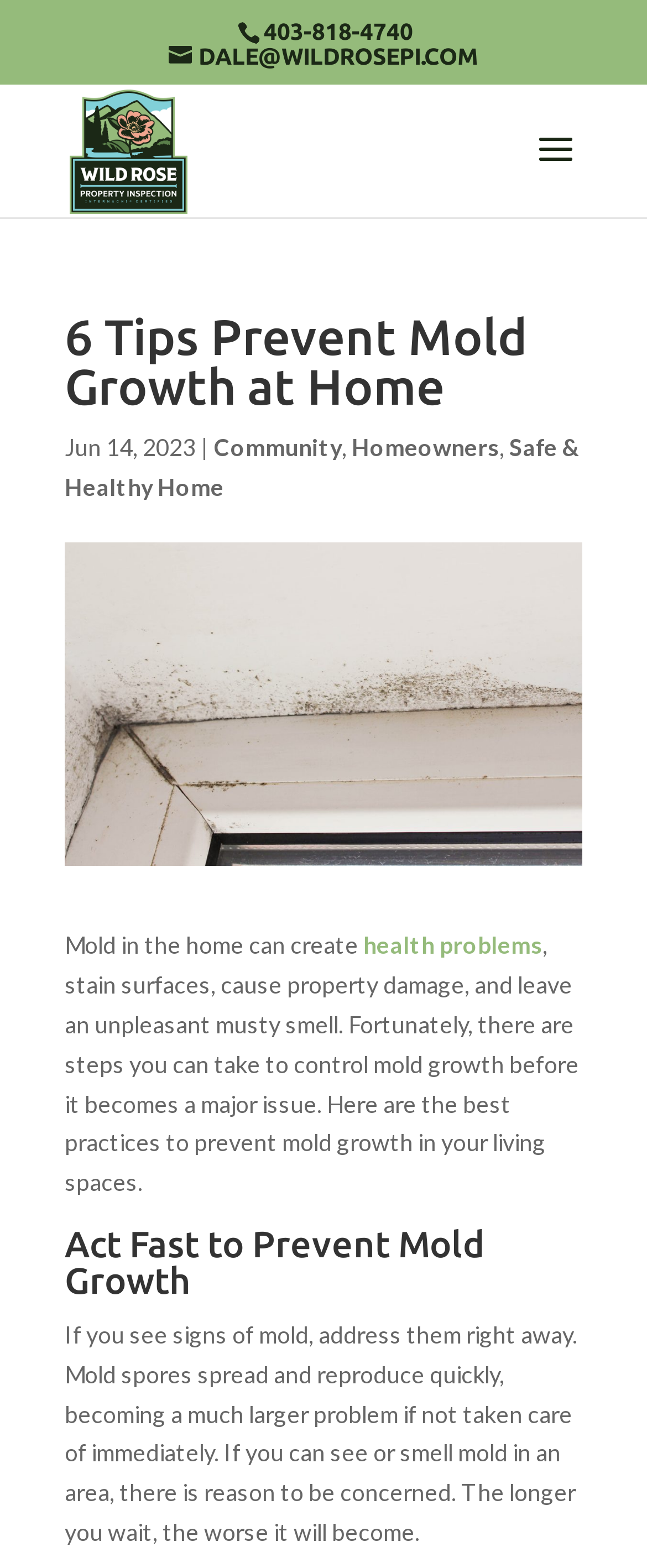Pinpoint the bounding box coordinates of the element you need to click to execute the following instruction: "View terms and conditions". The bounding box should be represented by four float numbers between 0 and 1, in the format [left, top, right, bottom].

None